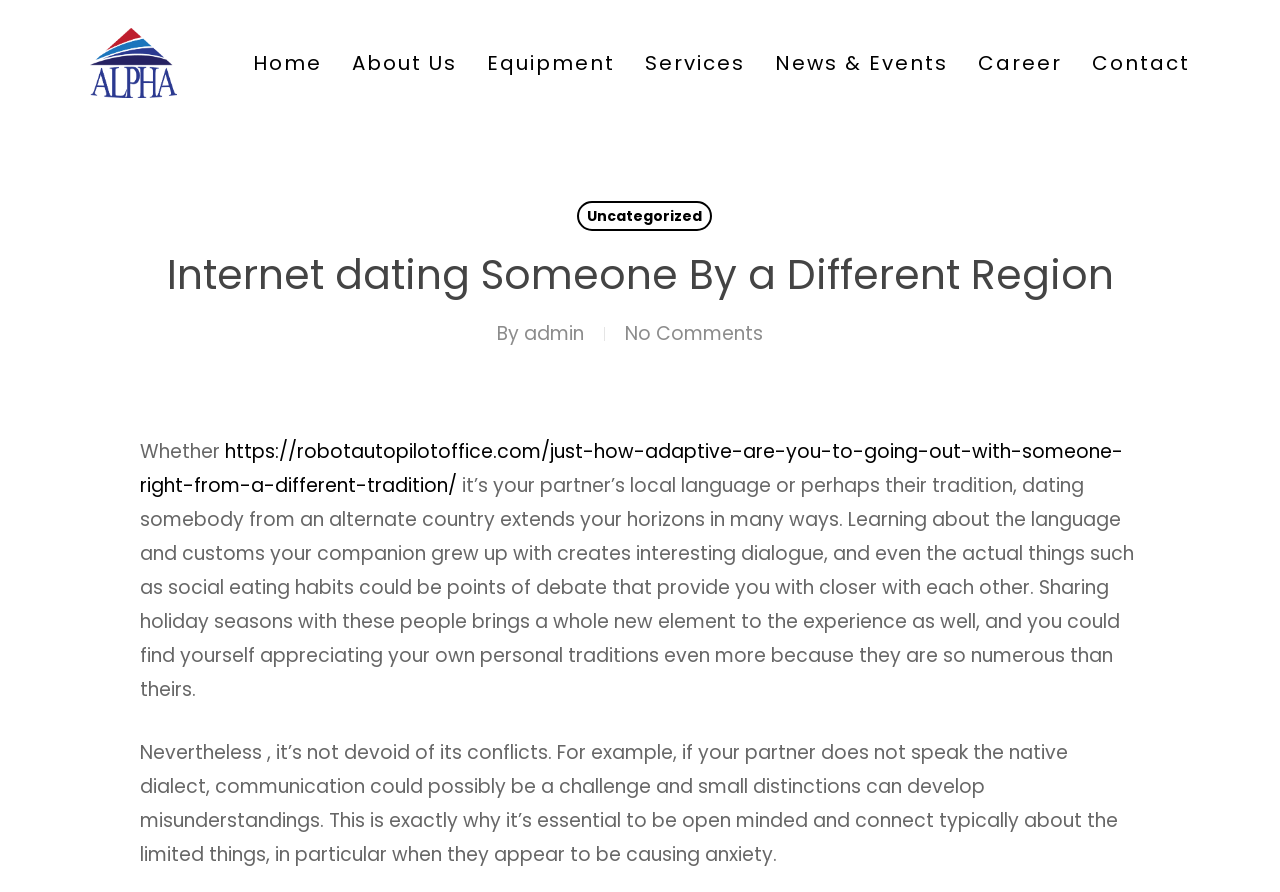How many links are there under the 'Services' category?
Please craft a detailed and exhaustive response to the question.

Under the 'Services' category, there are three links: 'Wellbore Cleanout Tools Services', 'Filtration Services', and 'Solid Control'. These links are located below the 'Services' link in the navigation menu.